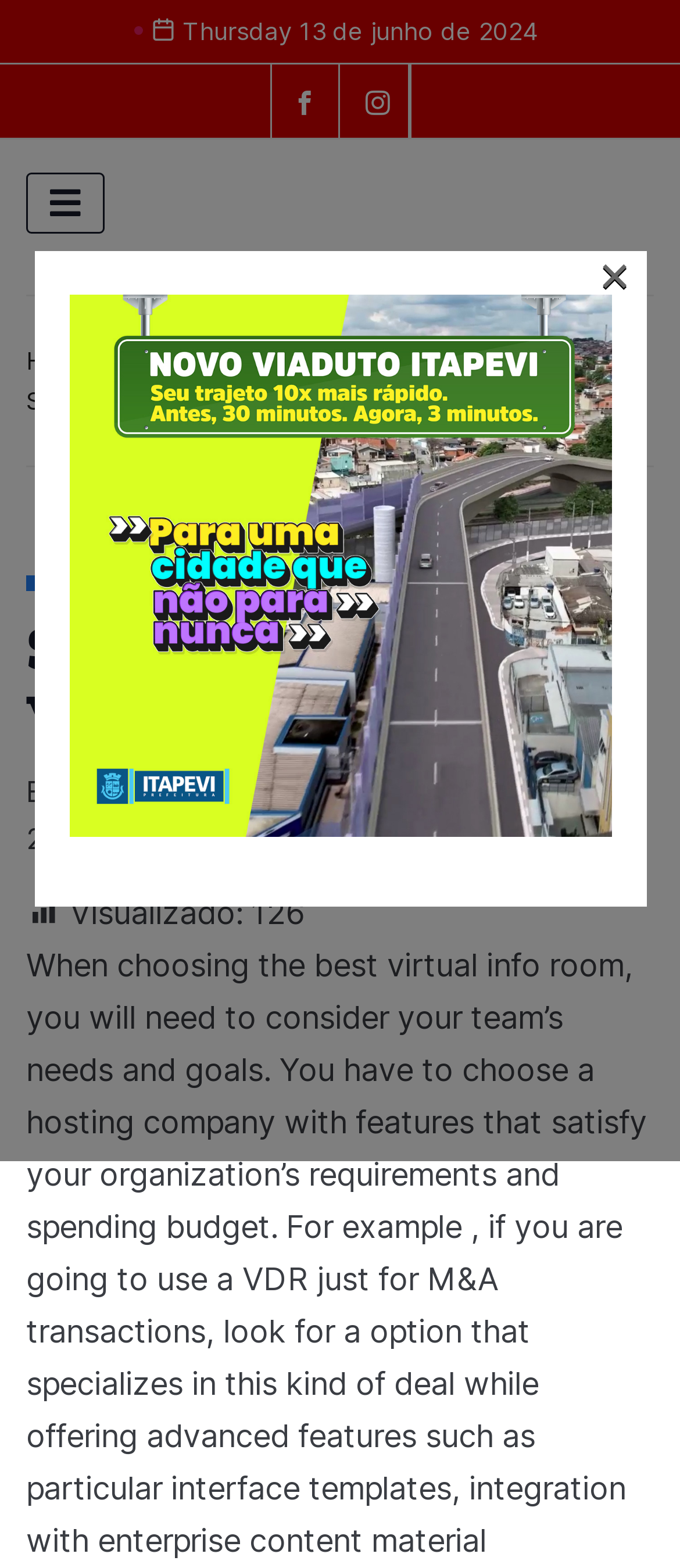Please find and generate the text of the main header of the webpage.

Selecting the Best Virtual Data Room